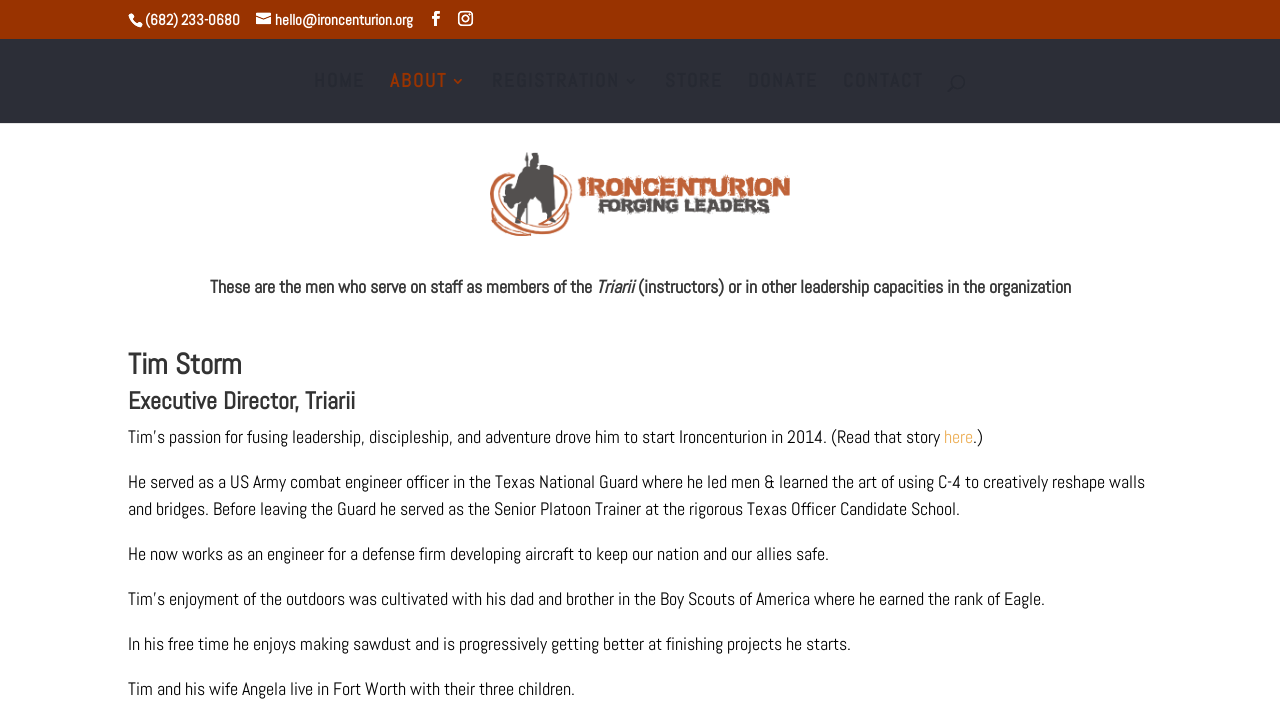Given the element description "name="s" placeholder="Search …" title="Search for:"", identify the bounding box of the corresponding UI element.

[0.157, 0.054, 0.877, 0.057]